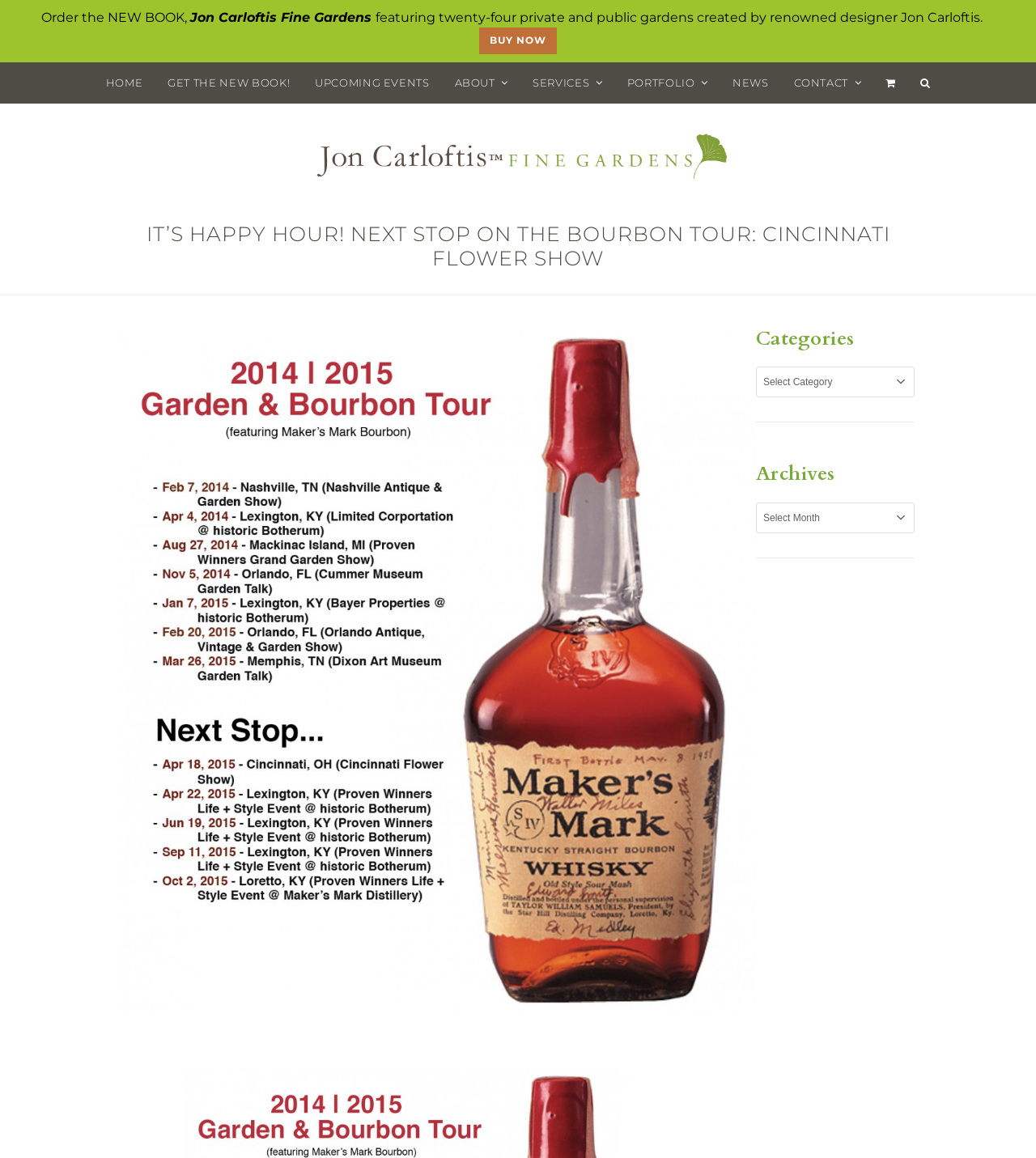Using the element description BUY NOW, predict the bounding box coordinates for the UI element. Provide the coordinates in (top-left x, top-left y, bottom-right x, bottom-right y) format with values ranging from 0 to 1.

[0.463, 0.024, 0.537, 0.047]